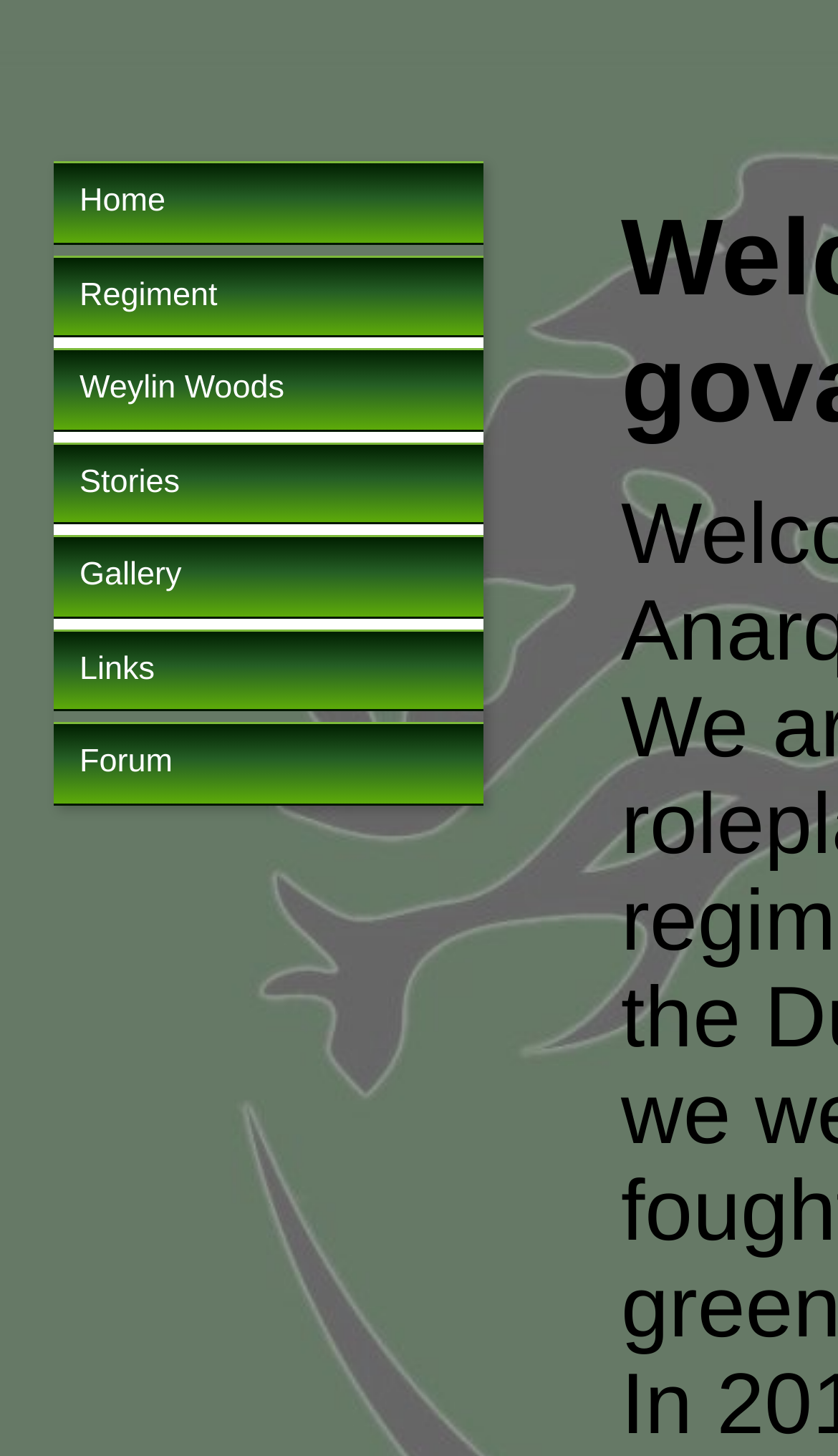Please answer the following question using a single word or phrase: 
What is the last link under the 'Gallery' heading?

Anarquendor Spring Celebration